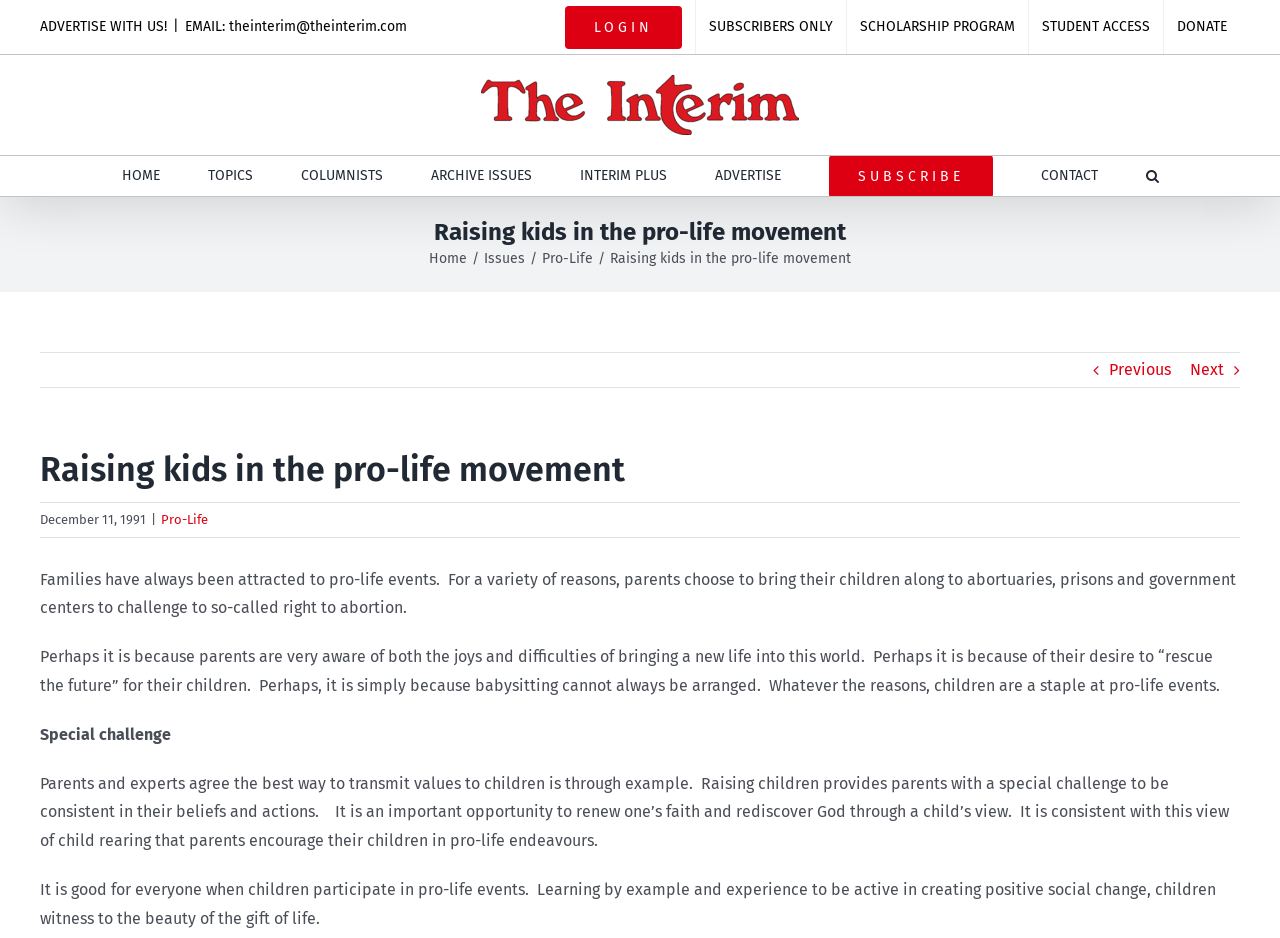Please identify the bounding box coordinates of the element's region that needs to be clicked to fulfill the following instruction: "Search for something". The bounding box coordinates should consist of four float numbers between 0 and 1, i.e., [left, top, right, bottom].

[0.895, 0.166, 0.905, 0.209]